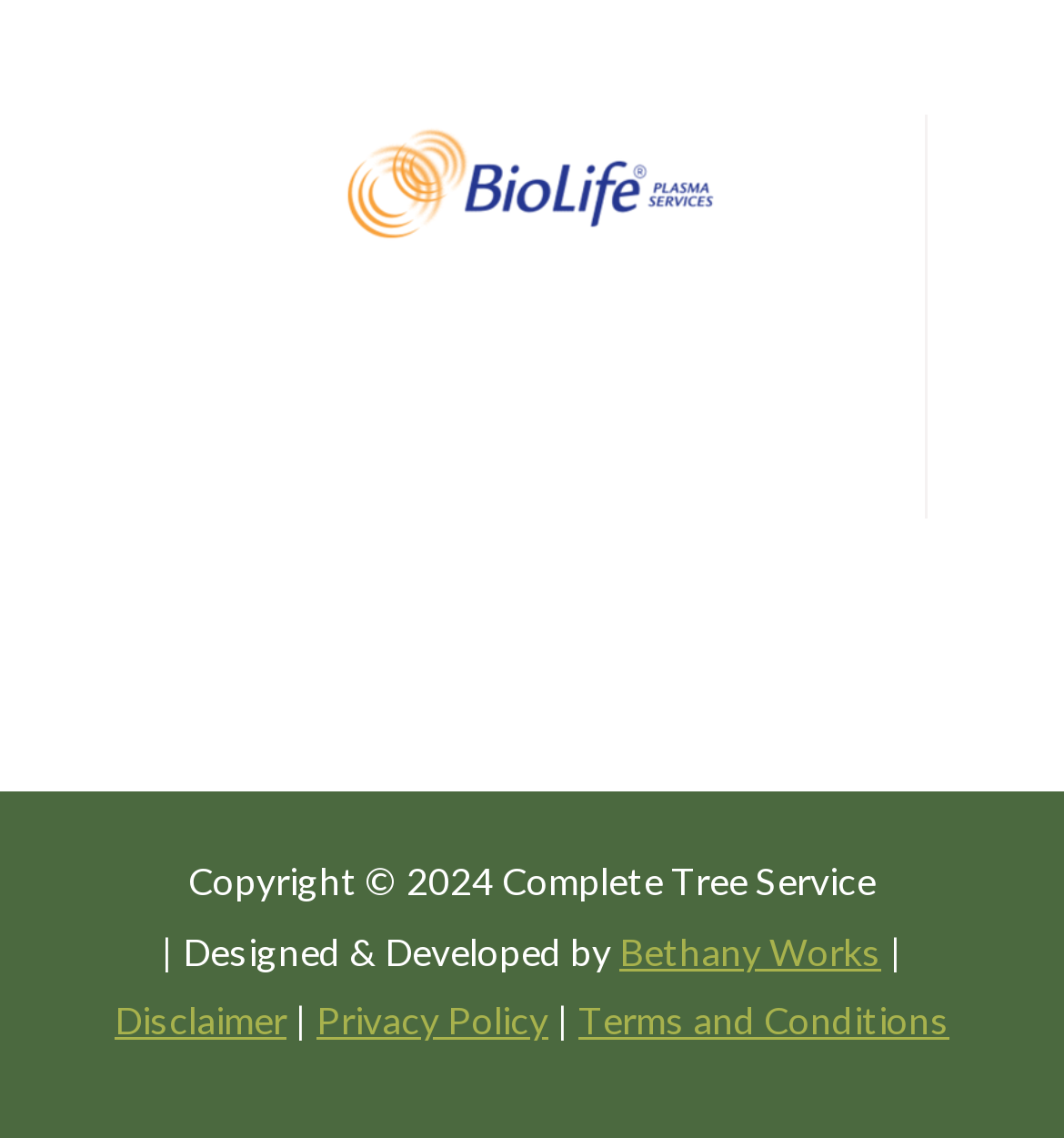Answer the question with a single word or phrase: 
How many links are there in the footer?

5